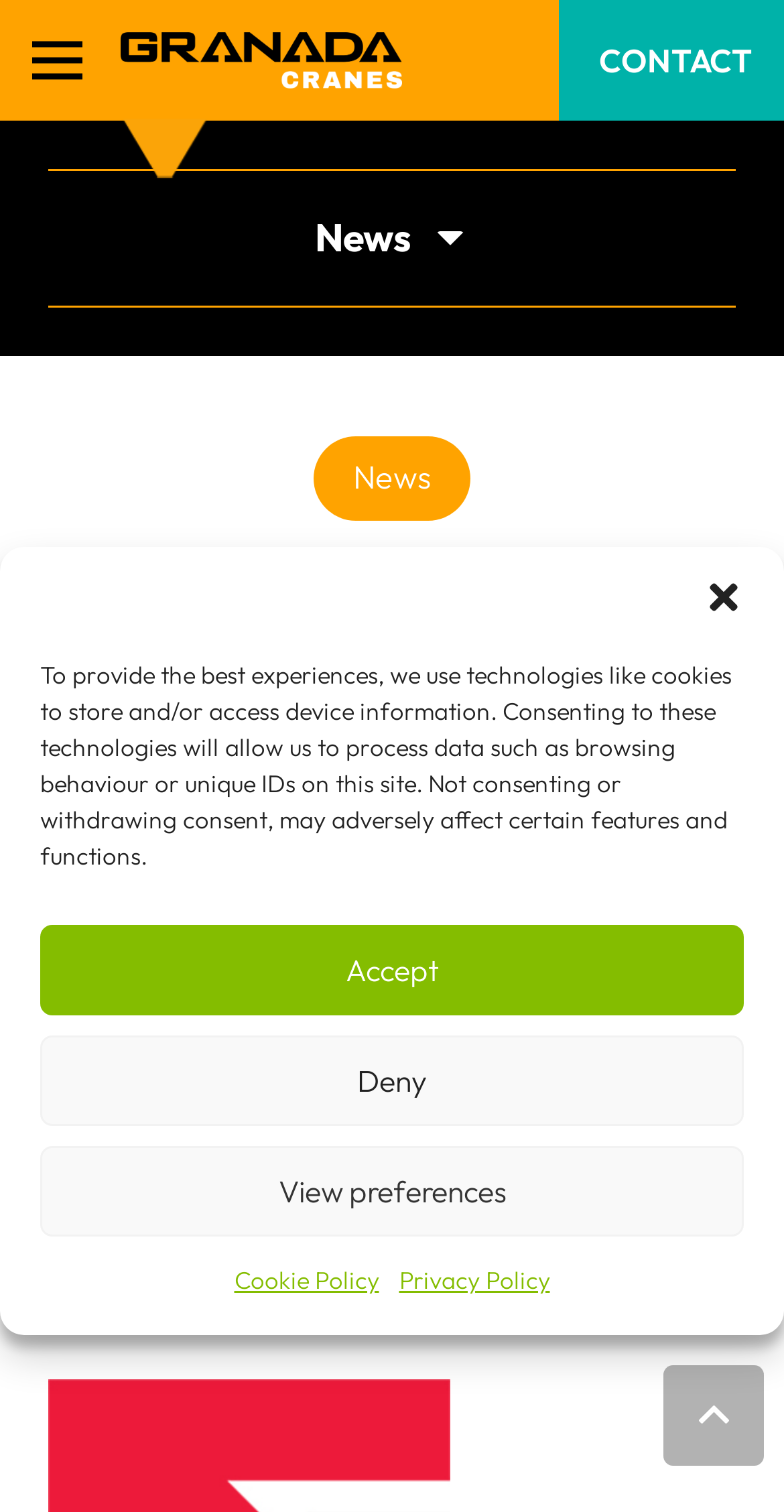Describe all the visual and textual components of the webpage comprehensively.

The webpage is about Granada Material Handling's involvement in the offshore wind farm development sector in the UK. At the top of the page, there is a logo of Granada Cranes in black and white, and a menu link is located to the left of the logo. Below the logo, there is a navigation section with a button labeled "News" that, when expanded, reveals a dropdown menu.

The main content of the page is an article titled "Granada help meet UK content targets for offshore wind farms" with the author credited to Granada Cranes. The article is positioned in the middle of the page, with the title at the top and the text below. To the right of the article title, there is a section displaying the date the article was posted, which is September 14, 2016.

At the bottom of the page, there is a "Back to top" button. A modal dialog box is also present, which can be triggered to manage consent for cookies and other technologies used on the site. The dialog box contains a description of how the technologies are used, along with buttons to accept, deny, or view preferences. There are also links to the Cookie Policy and Privacy Policy at the bottom of the dialog box.